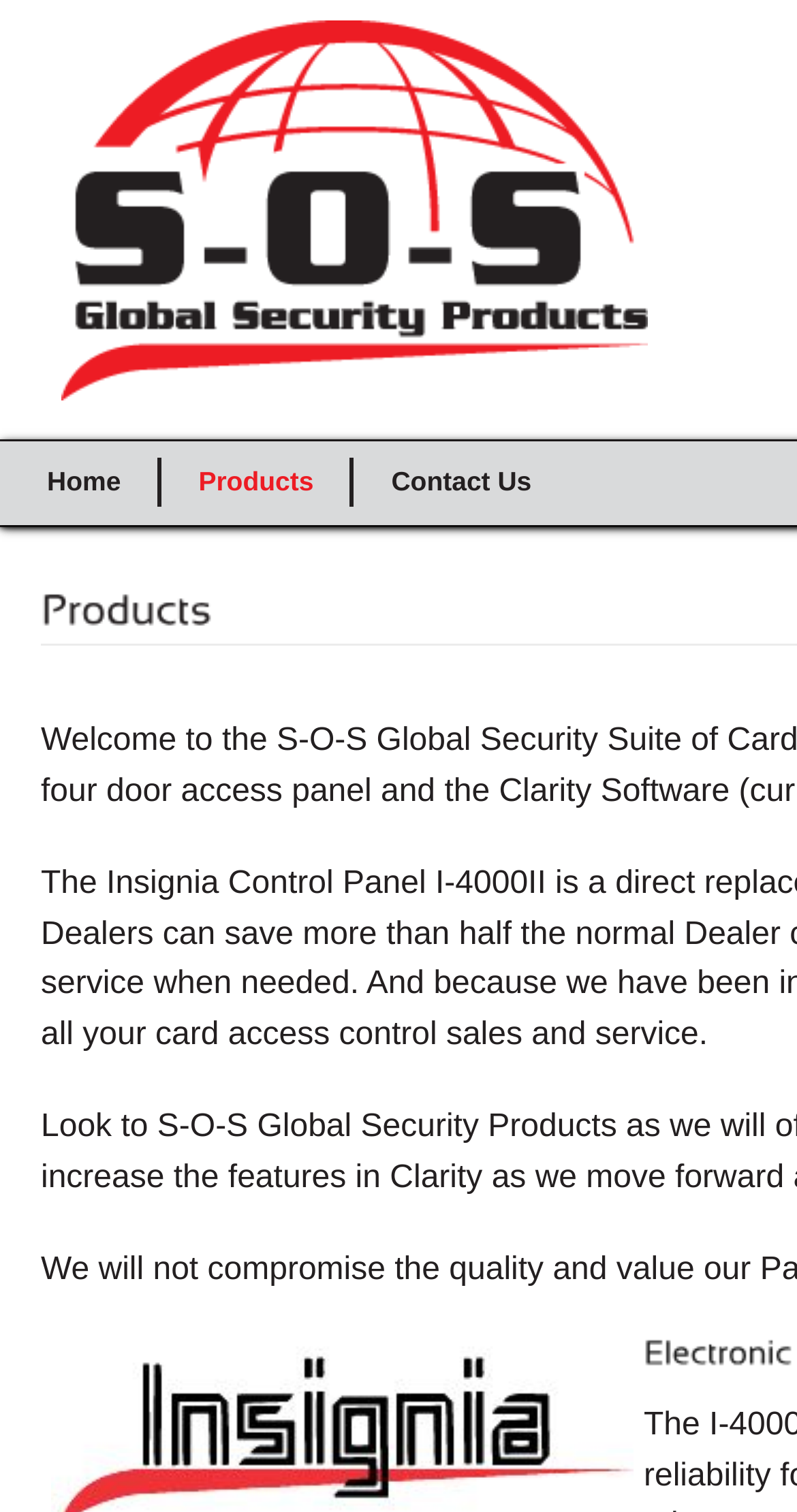Identify the bounding box coordinates for the UI element that matches this description: "Products".

[0.2, 0.302, 0.442, 0.335]